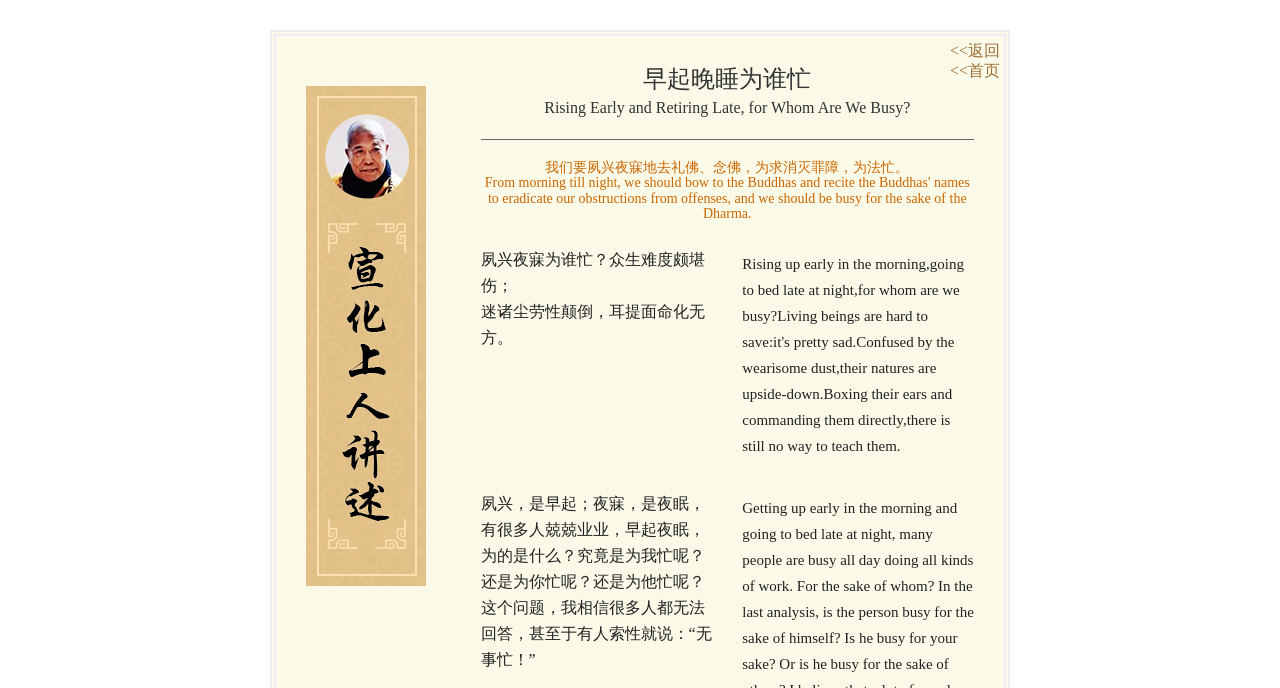What is the meaning of 夙兴?
Based on the screenshot, give a detailed explanation to answer the question.

According to the text, '夙兴，是早起；夜寐，是夜眠...' which explains that 夙兴 means early rising or waking up early.